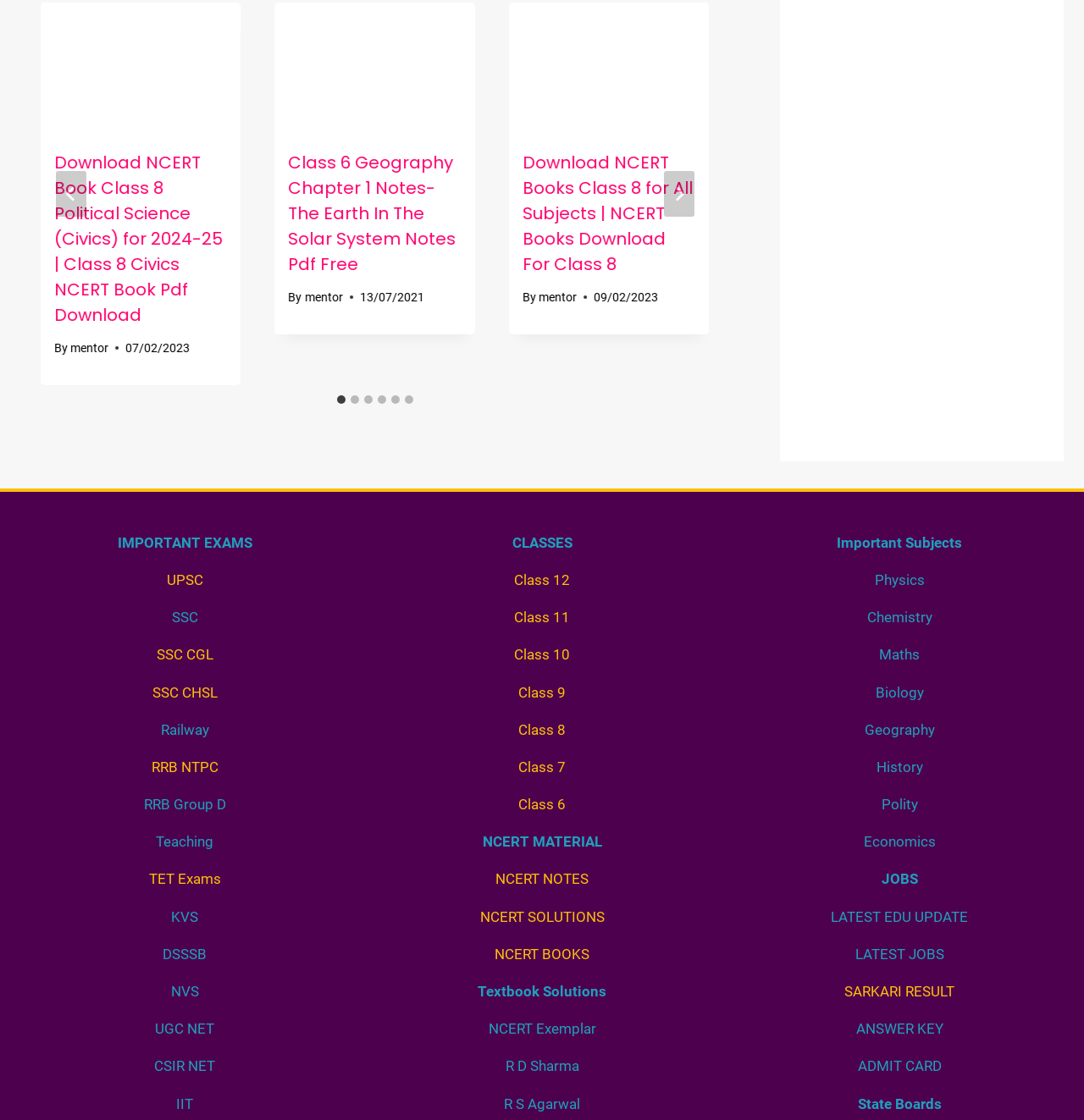Locate the bounding box coordinates of the UI element described by: "mentor". The bounding box coordinates should consist of four float numbers between 0 and 1, i.e., [left, top, right, bottom].

[0.065, 0.304, 0.1, 0.316]